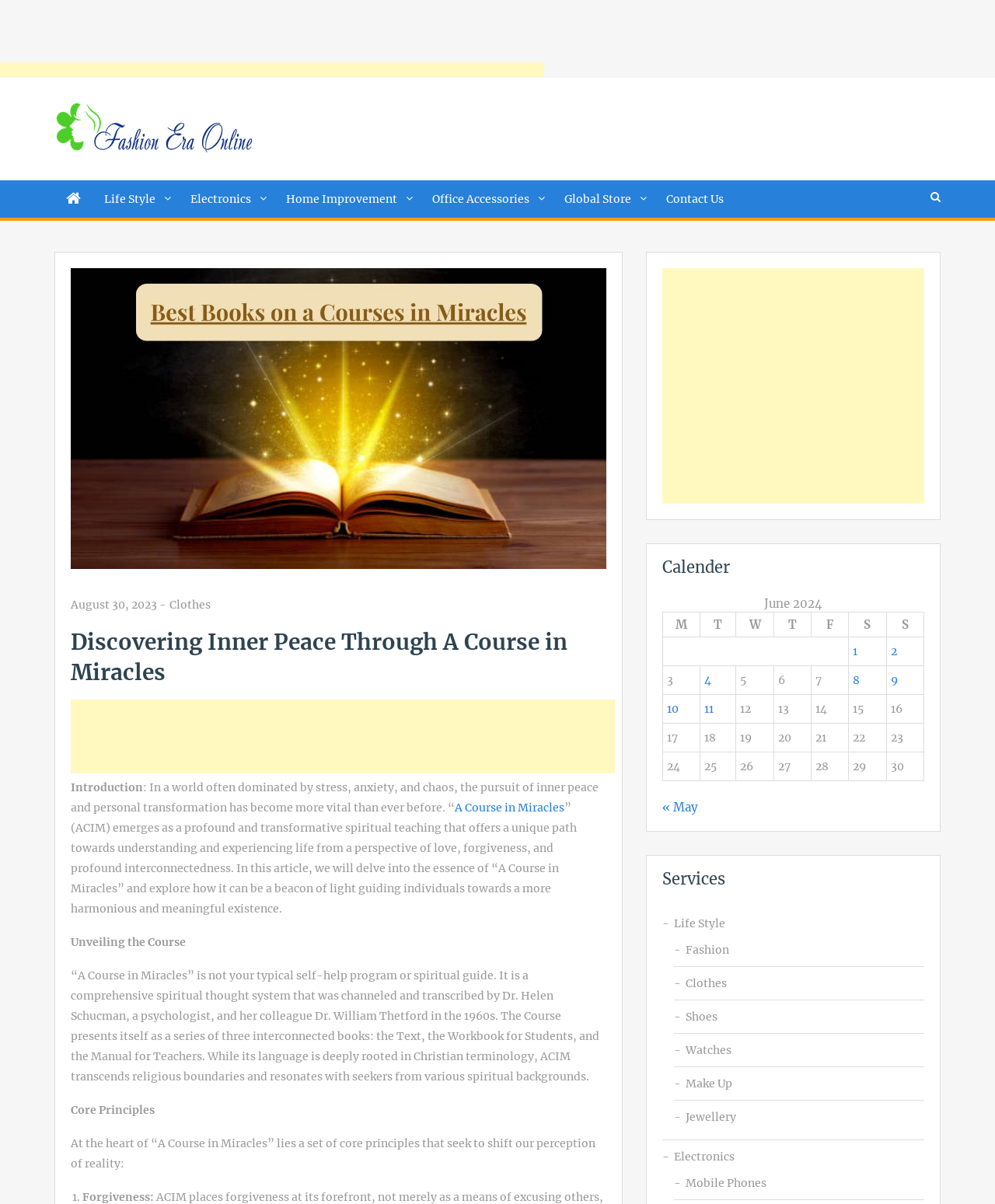Reply to the question with a single word or phrase:
What is the profession of Dr. Helen Schucman?

Psychologist